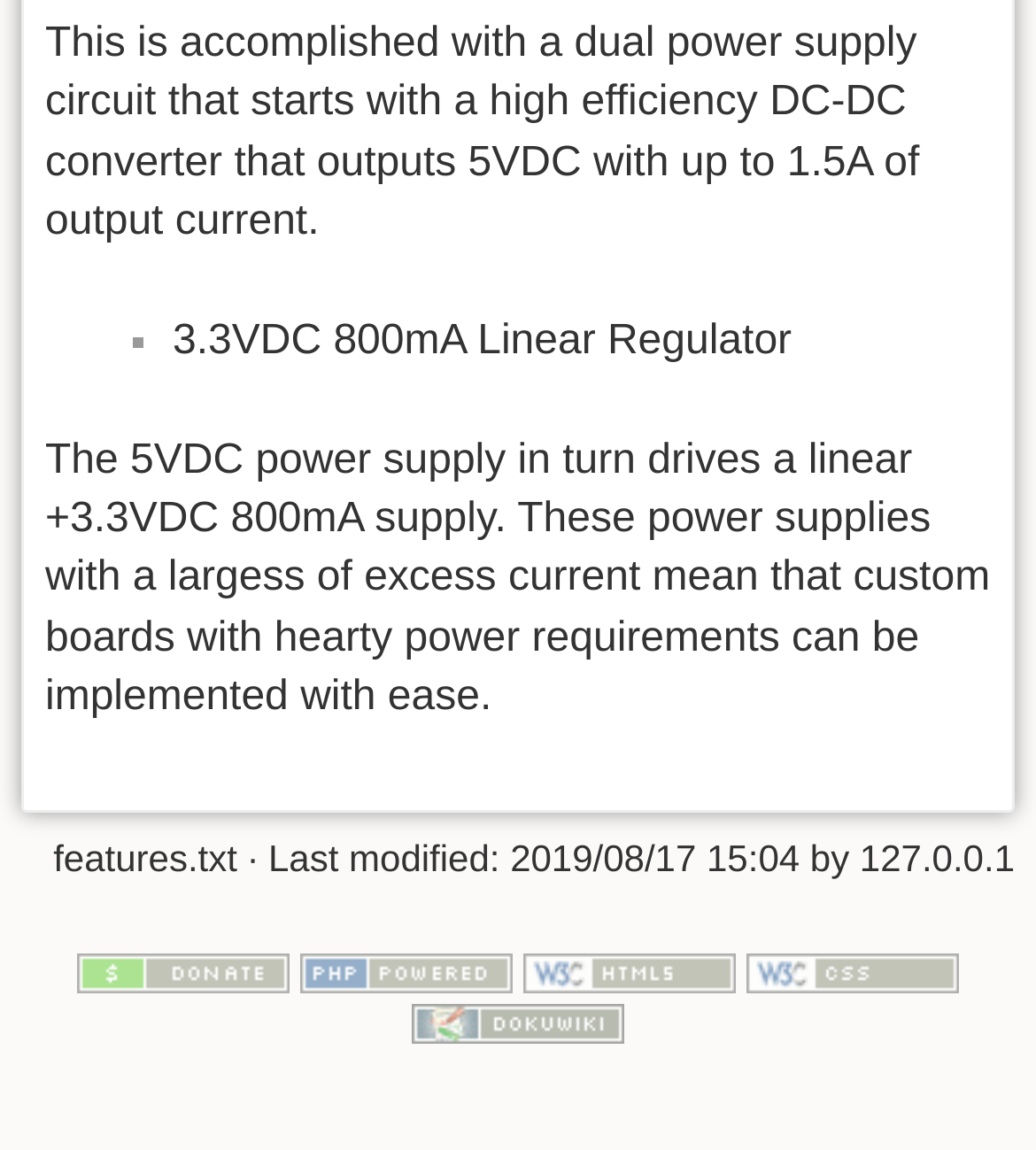Locate the bounding box of the UI element based on this description: "title="Donate"". Provide four float numbers between 0 and 1 as [left, top, right, bottom].

[0.075, 0.824, 0.28, 0.861]